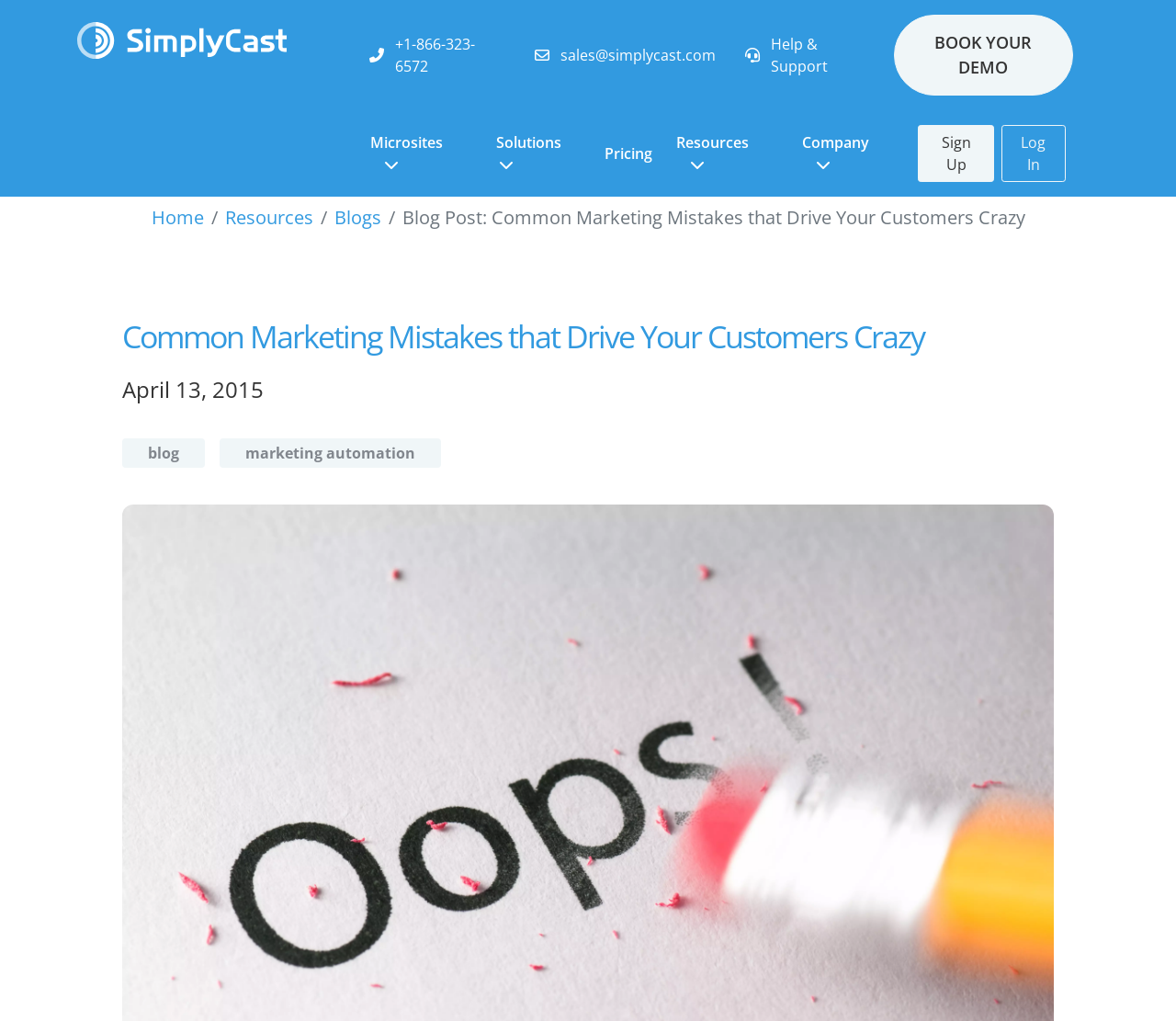Find the bounding box coordinates of the element to click in order to complete the given instruction: "Click the Help & Support link."

[0.649, 0.025, 0.751, 0.083]